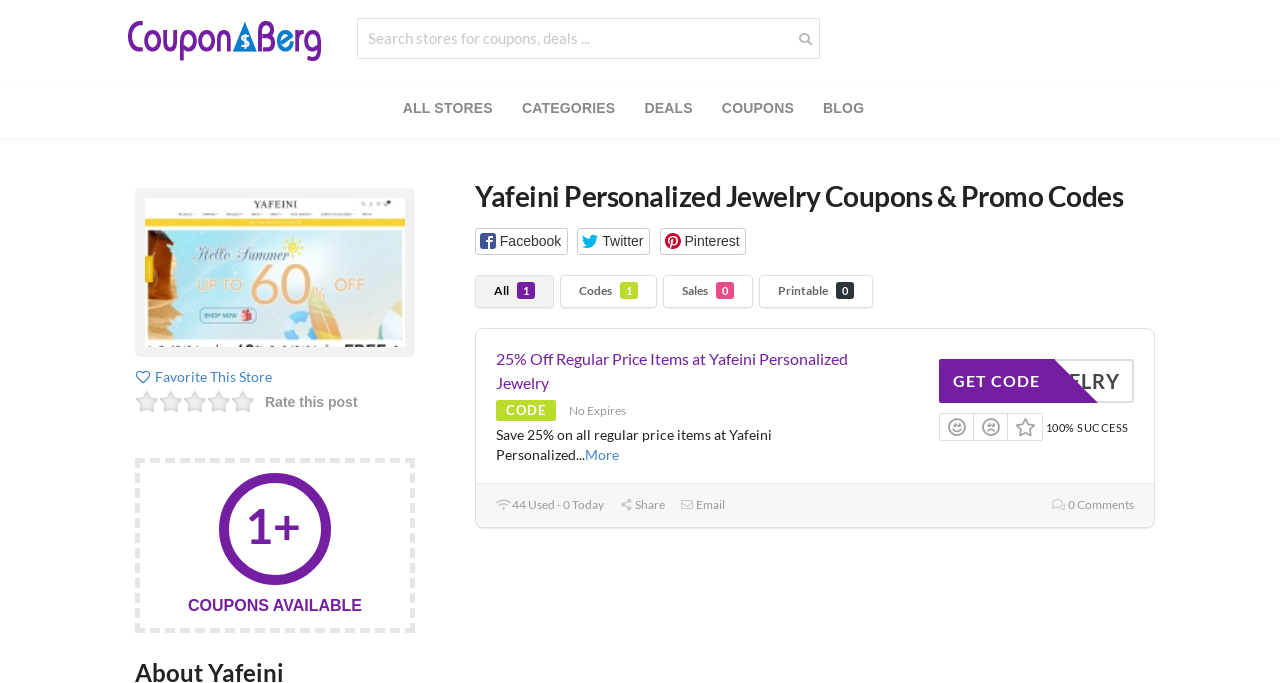How many coupons are available?
Please answer the question with a detailed response using the information from the screenshot.

I saw the text 'COUPONS AVAILABLE' with a number '1+' next to it, indicating that there is at least one coupon available.